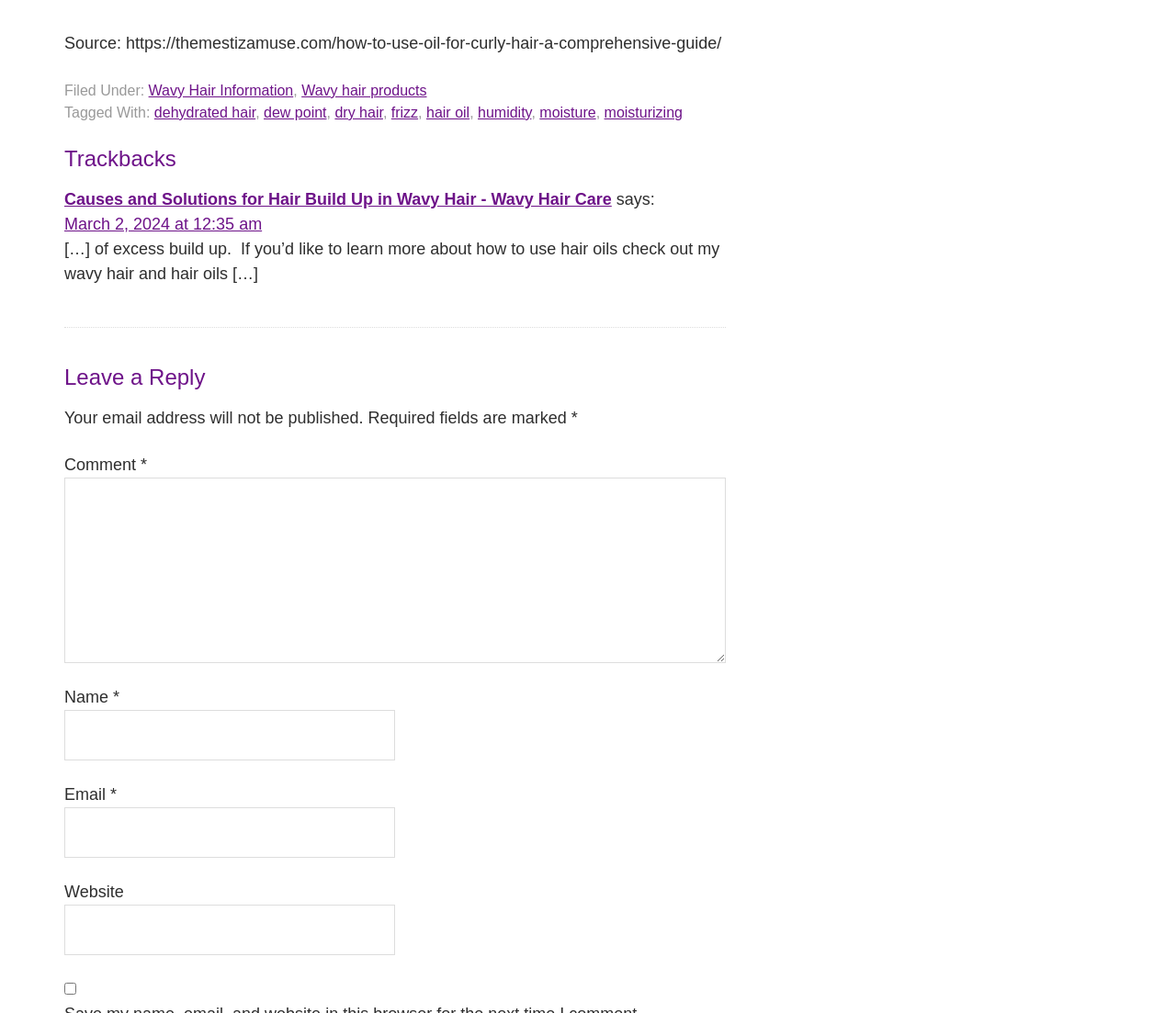Provide a single word or phrase answer to the question: 
What is the name of the website?

The Mestizamuse